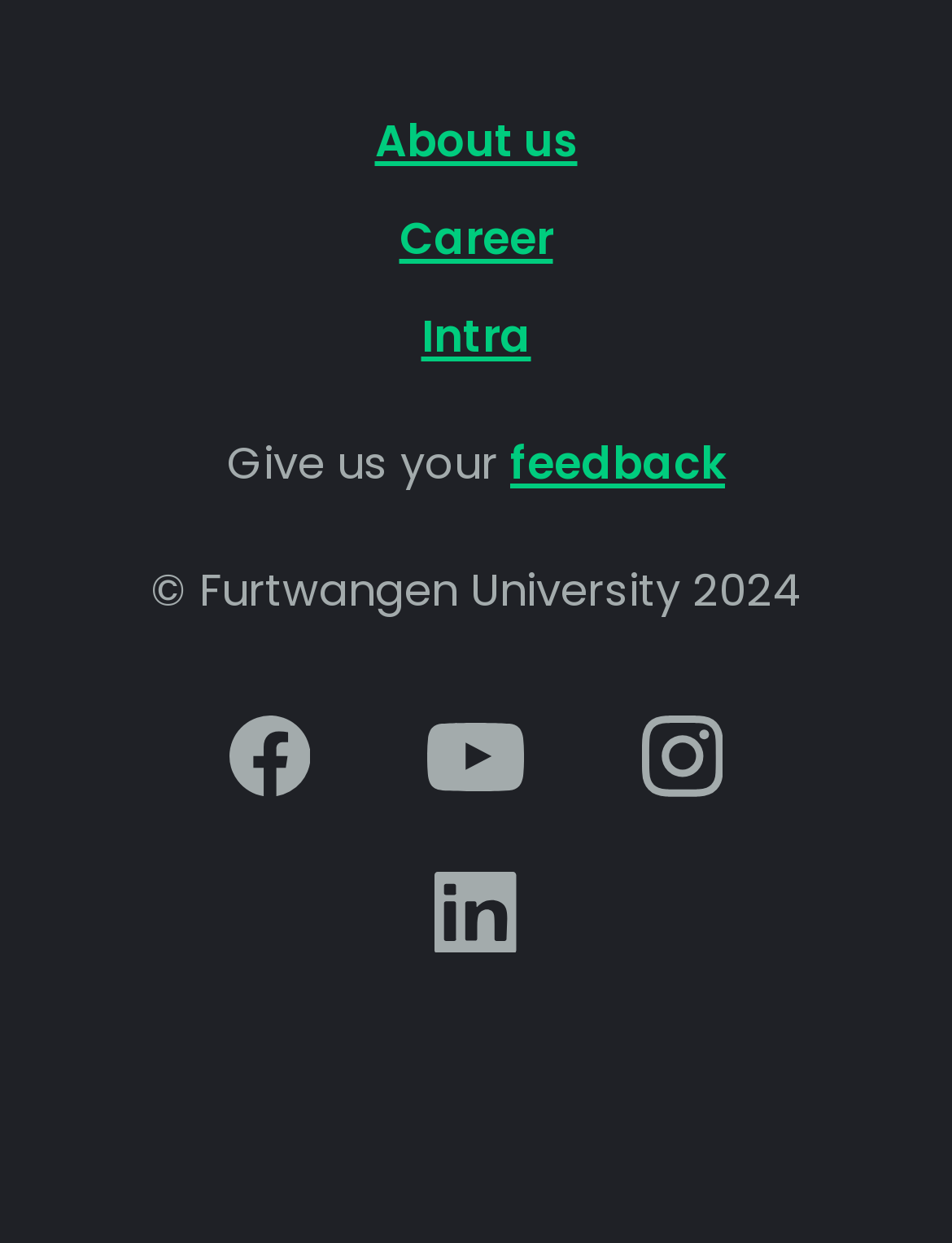Determine the bounding box coordinates for the region that must be clicked to execute the following instruction: "View the date of the article".

None